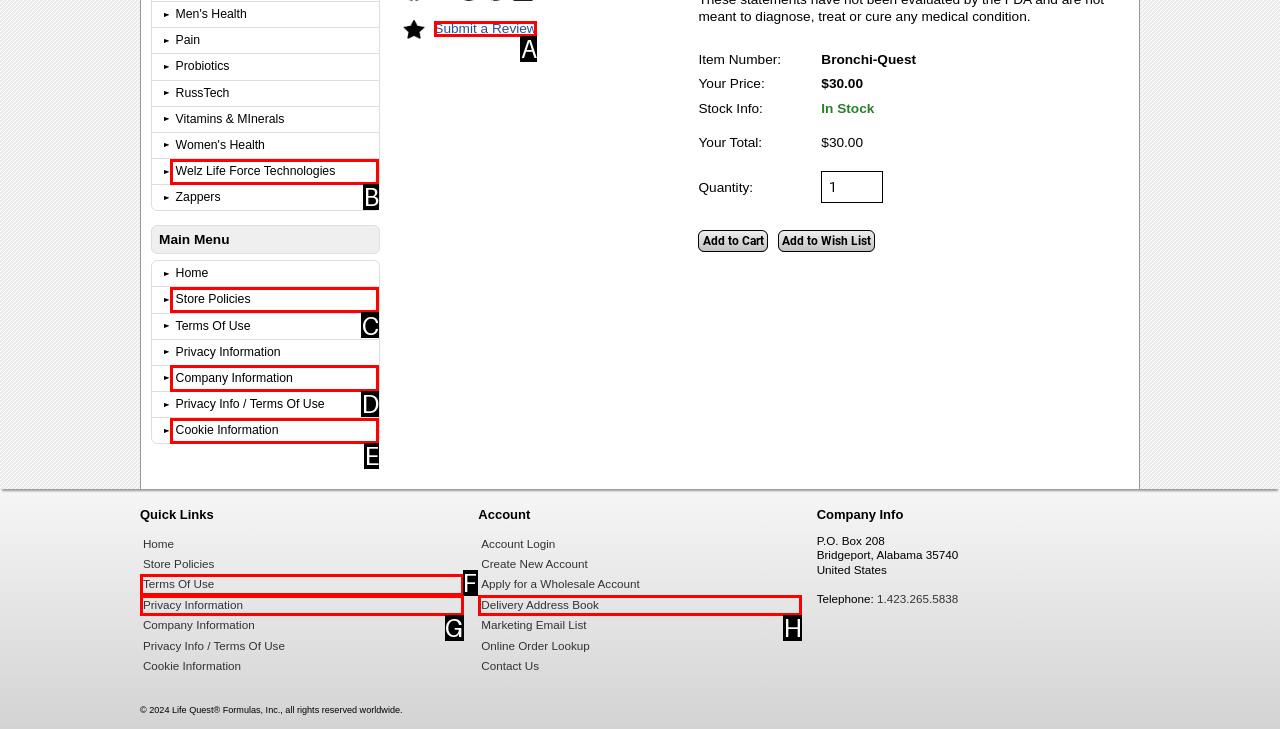Which option best describes: Welz Life Force Technologies
Respond with the letter of the appropriate choice.

B